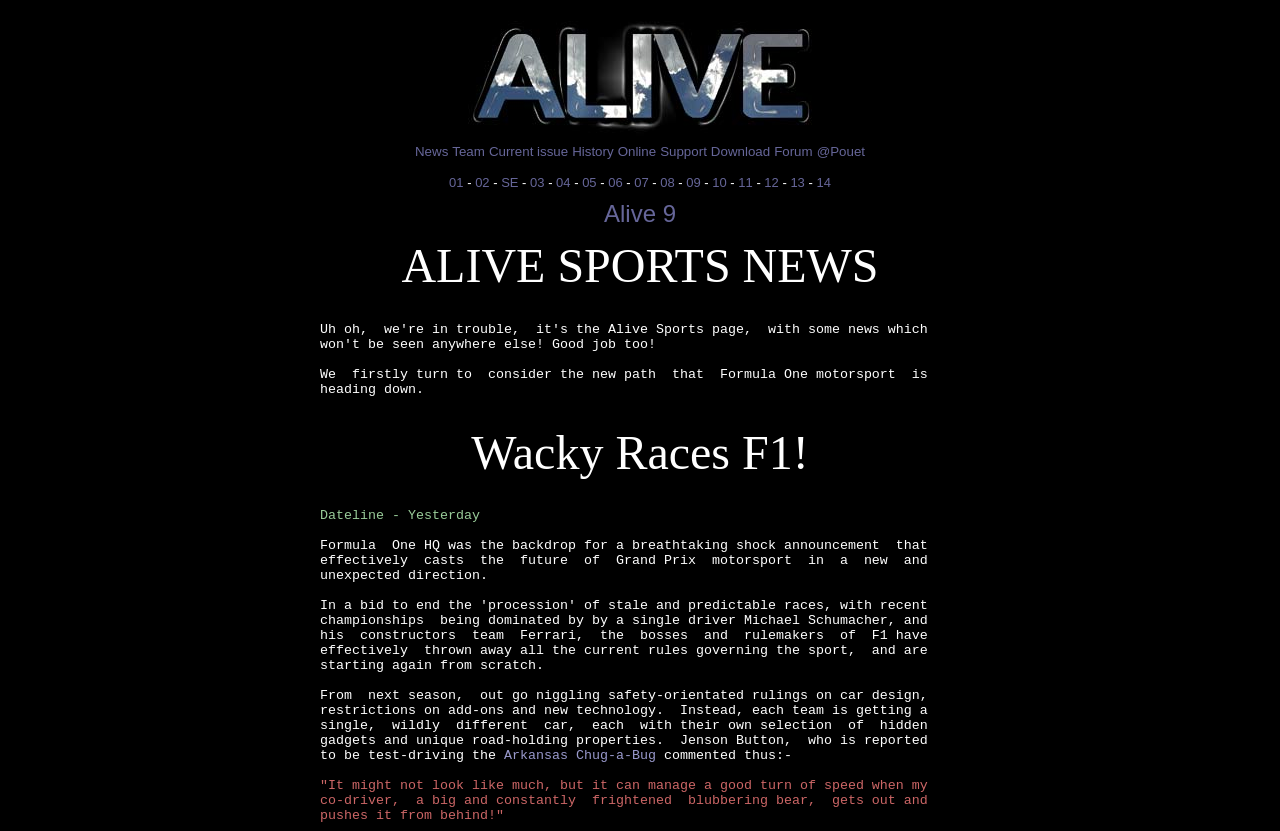Please indicate the bounding box coordinates for the clickable area to complete the following task: "Get in touch with the team". The coordinates should be specified as four float numbers between 0 and 1, i.e., [left, top, right, bottom].

None